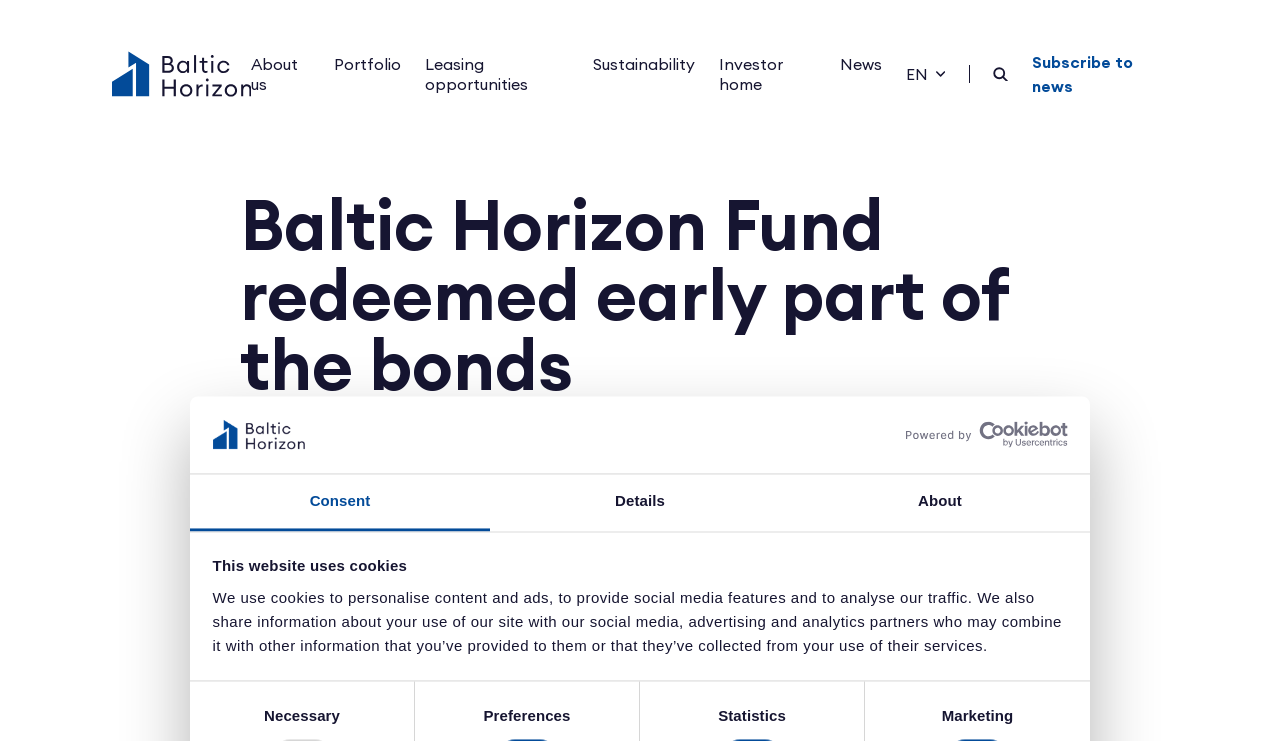Please identify the bounding box coordinates of the area that needs to be clicked to follow this instruction: "Subscribe to news".

[0.806, 0.067, 0.912, 0.132]